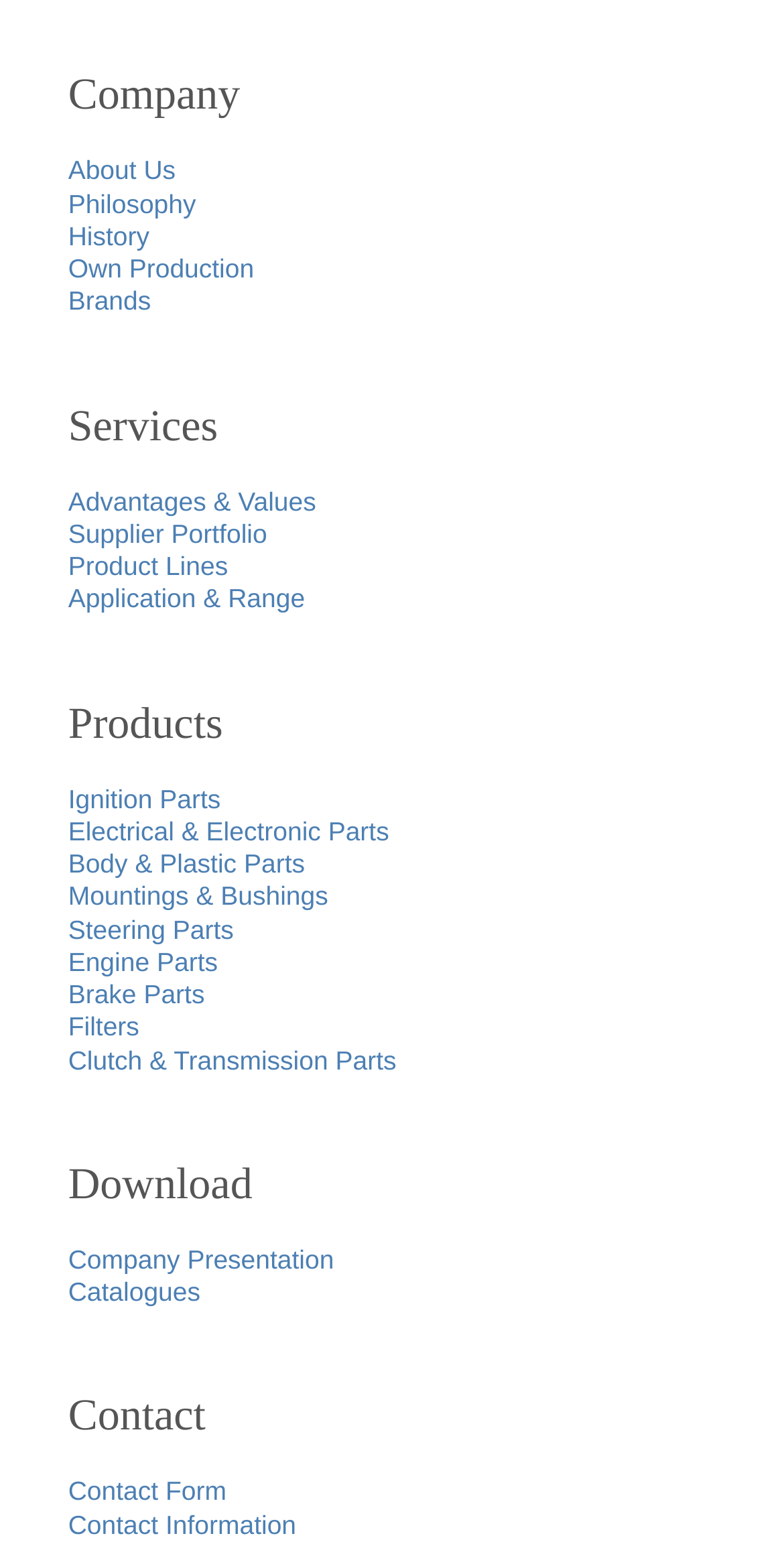Please find the bounding box for the UI element described by: "Engine Parts".

[0.087, 0.614, 0.278, 0.633]